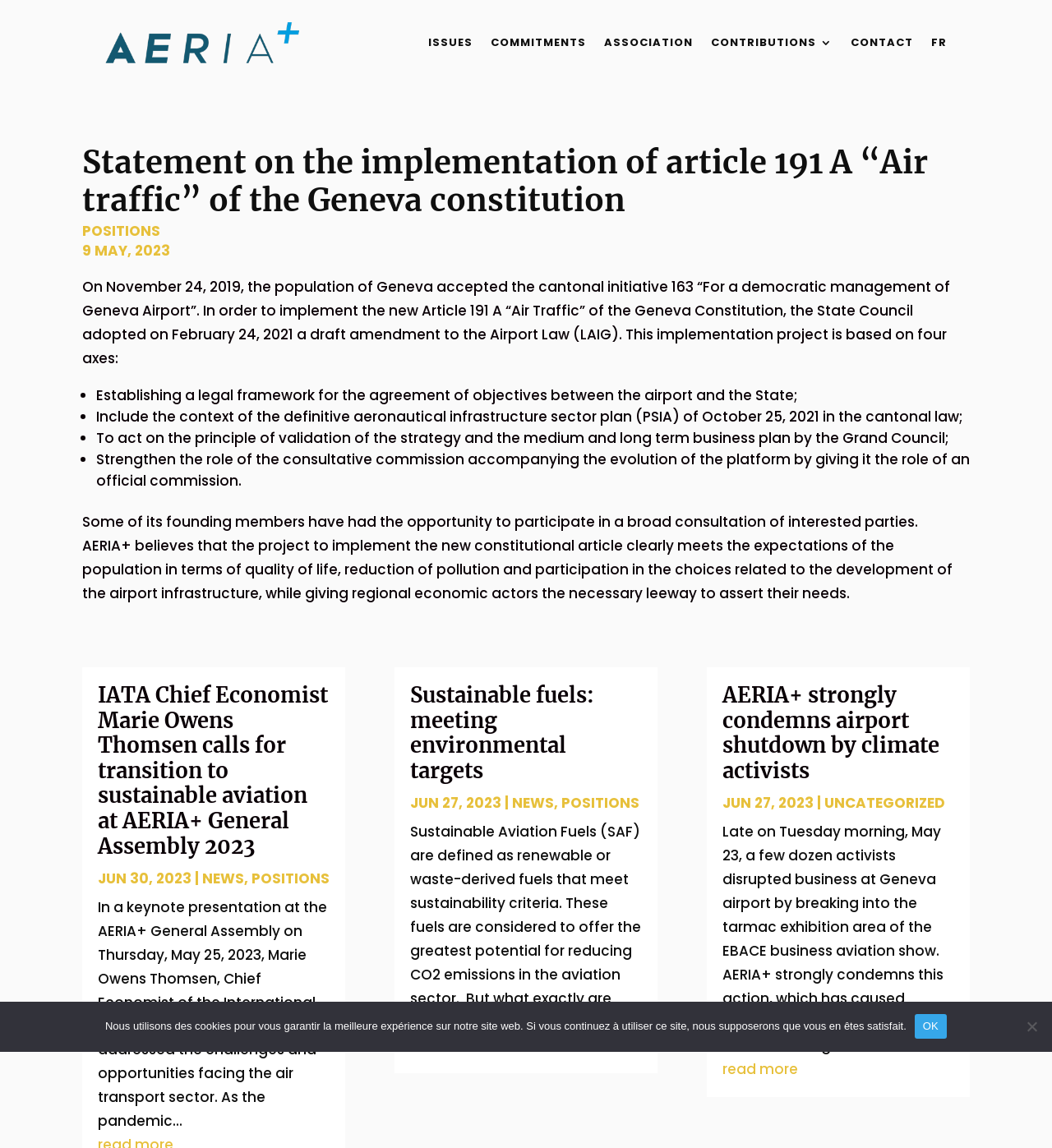Who is the Chief Economist of the International Air Transport Association?
Please respond to the question with a detailed and thorough explanation.

The Chief Economist of the International Air Transport Association is mentioned in the article titled 'IATA Chief Economist Marie Owens Thomsen calls for transition to sustainable aviation at AERIA+ General Assembly 2023'. This article is located in the middle of the webpage and provides information about Marie Owens Thomsen's keynote presentation at the AERIA+ General Assembly.